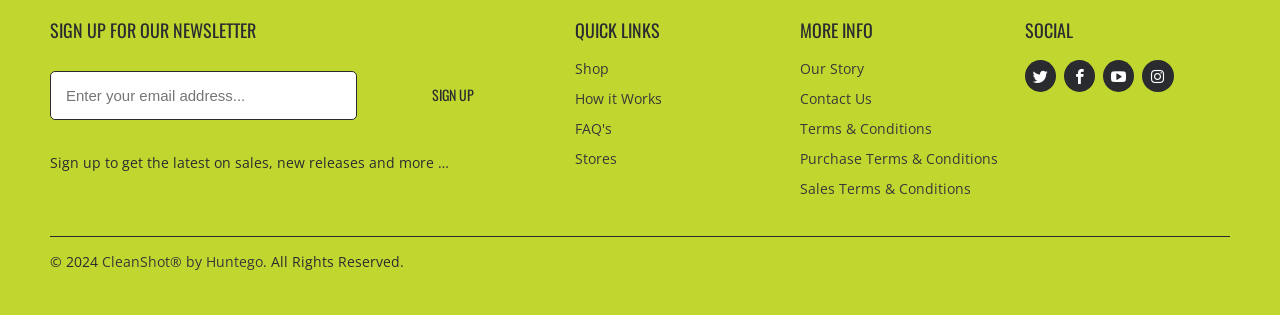Could you find the bounding box coordinates of the clickable area to complete this instruction: "Shop online"?

[0.449, 0.189, 0.476, 0.249]